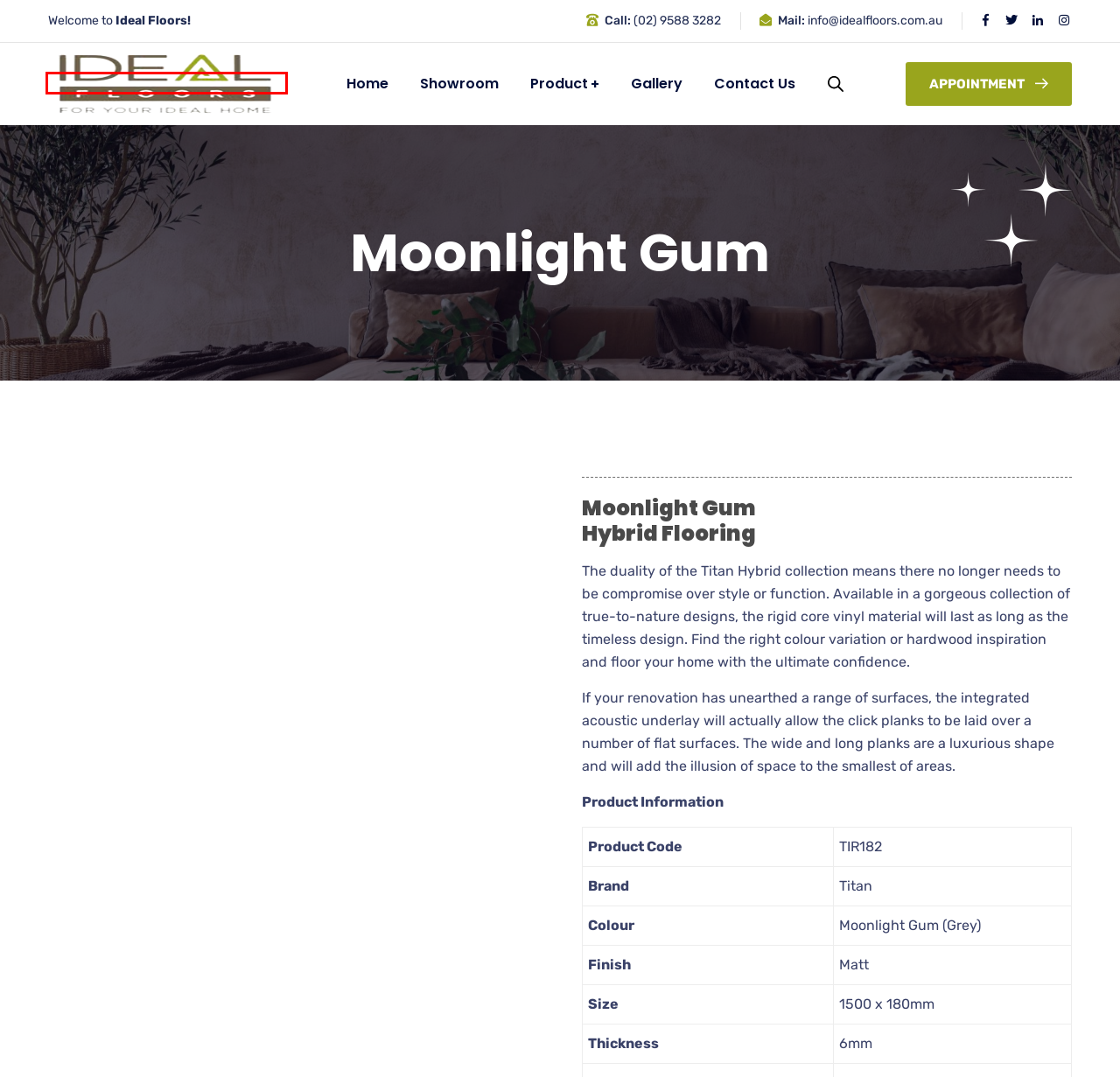After examining the screenshot of a webpage with a red bounding box, choose the most accurate webpage description that corresponds to the new page after clicking the element inside the red box. Here are the candidates:
A. Tasmanian Oak - Ideal Floors
B. Showroom - Ideal Floors
C. Carpet and Timber Flooring Sydney - Ideal Floors
D. Bamboo Flooring - Ideal Floors
E. Gallery - Ideal Floors
F. Contact Us - Ideal Floors
G. Blackbutt - Ideal Floors
H. Titan Hybrid XXL Archives - Ideal Floors

C